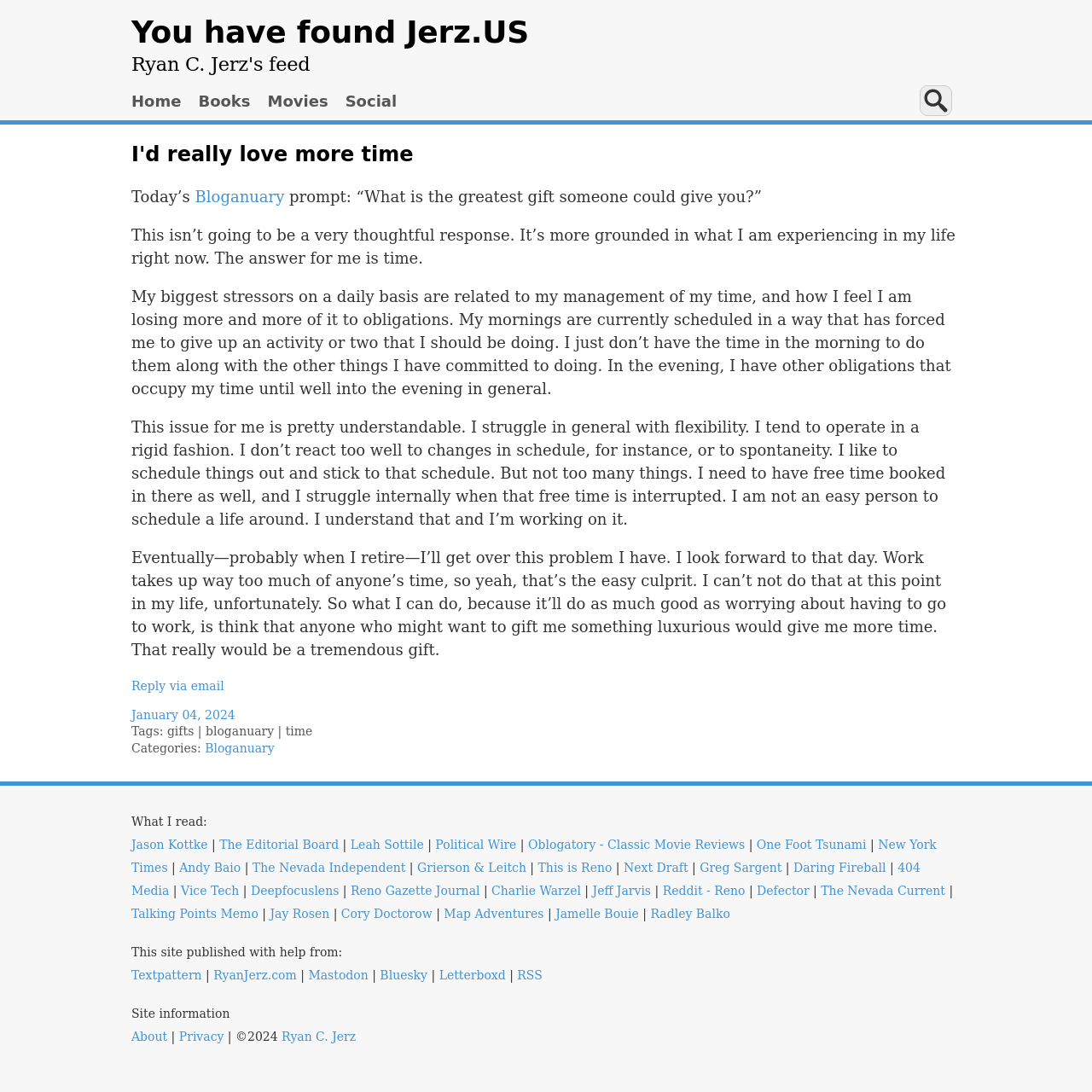Can you look at the image and give a comprehensive answer to the question:
What is the author's biggest stressor?

The author mentions that their biggest stressors are related to their management of time, and how they feel they are losing more and more of it to obligations.